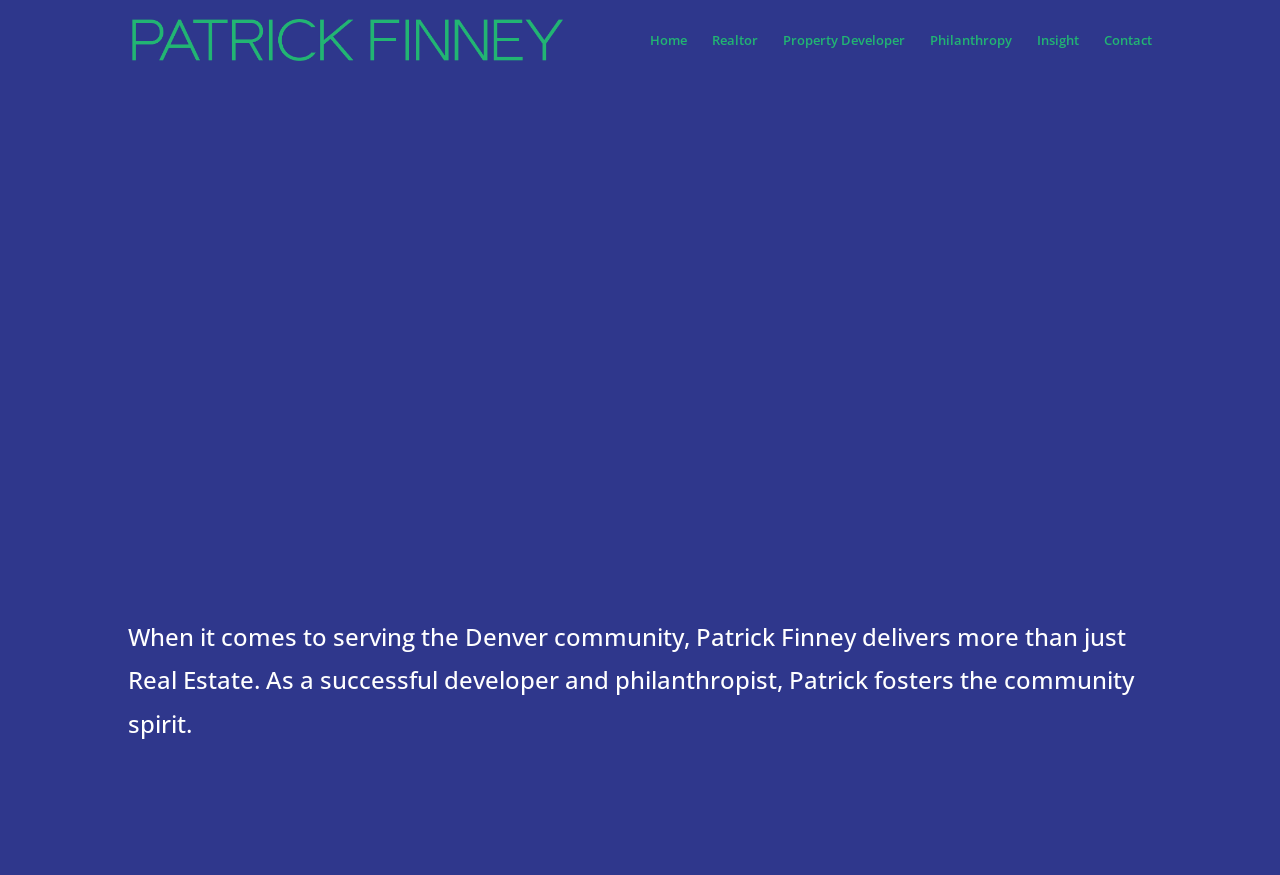Using the element description alt="ABT Shredders Site Map", predict the bounding box coordinates for the UI element. Provide the coordinates in (top-left x, top-left y, bottom-right x, bottom-right y) format with values ranging from 0 to 1.

None